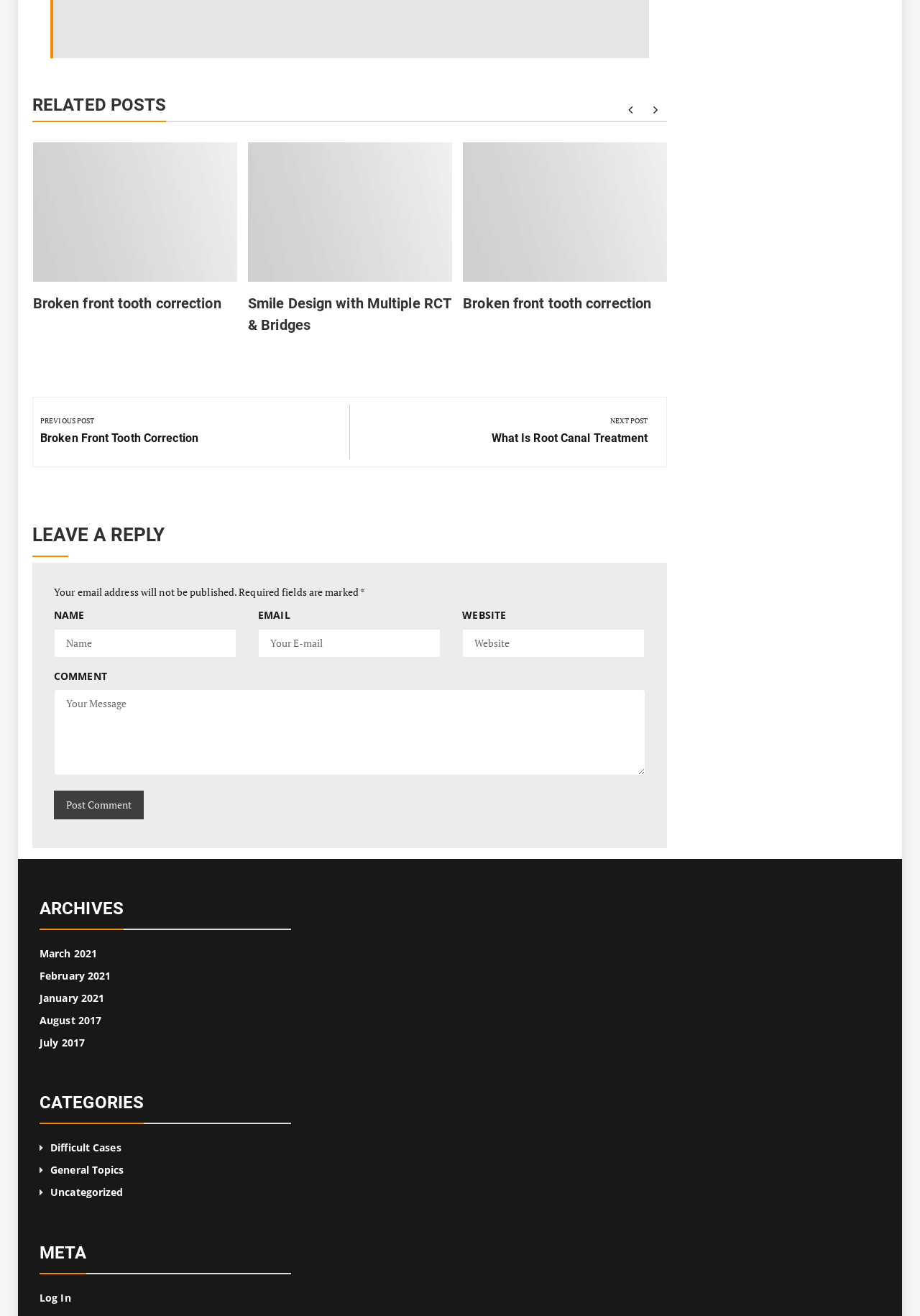What is the title of the first article?
Answer the question with a single word or phrase derived from the image.

Broken front tooth correction